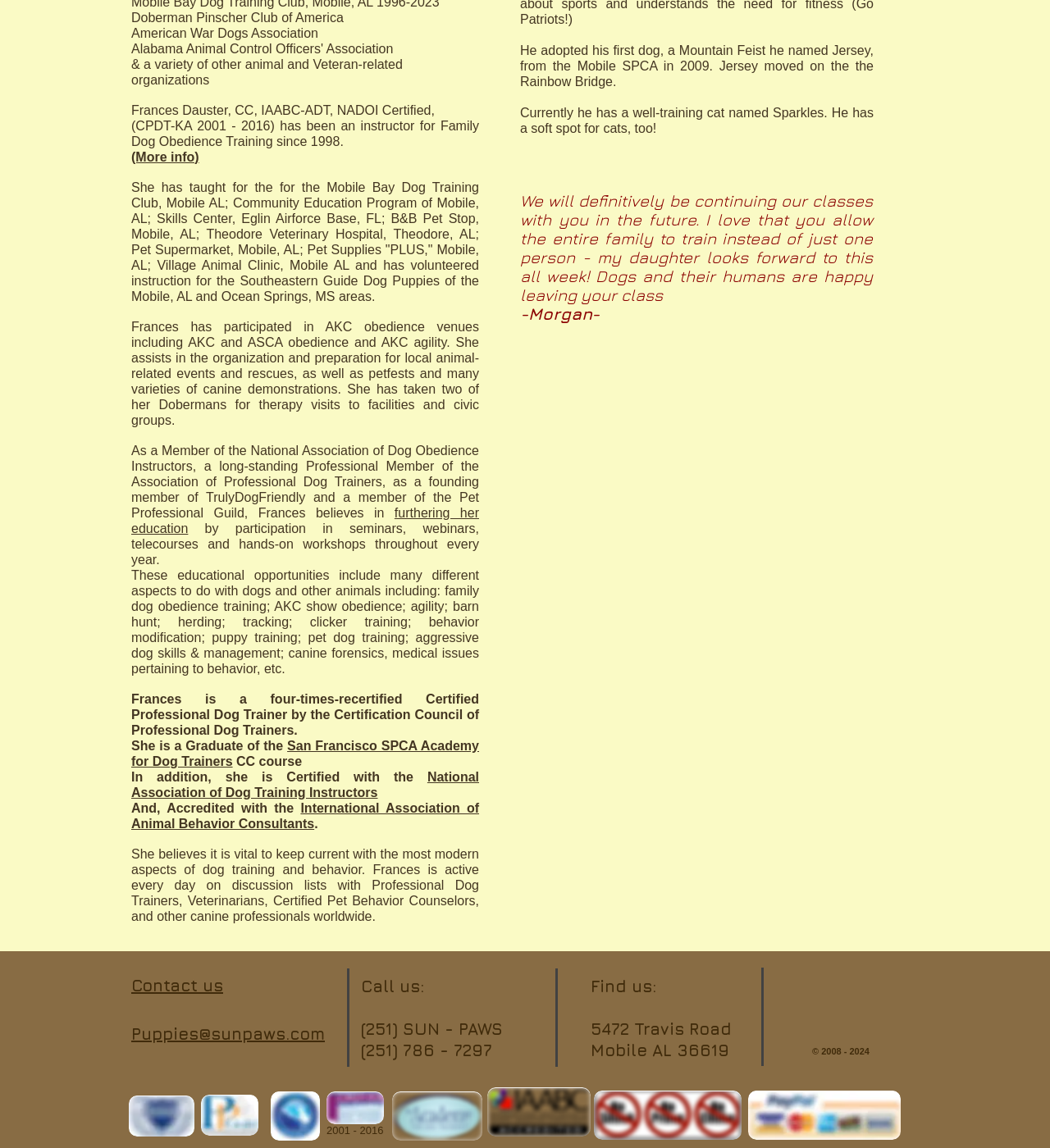Return the bounding box coordinates of the UI element that corresponds to this description: "furthering her education". The coordinates must be given as four float numbers in the range of 0 and 1, [left, top, right, bottom].

[0.125, 0.44, 0.456, 0.466]